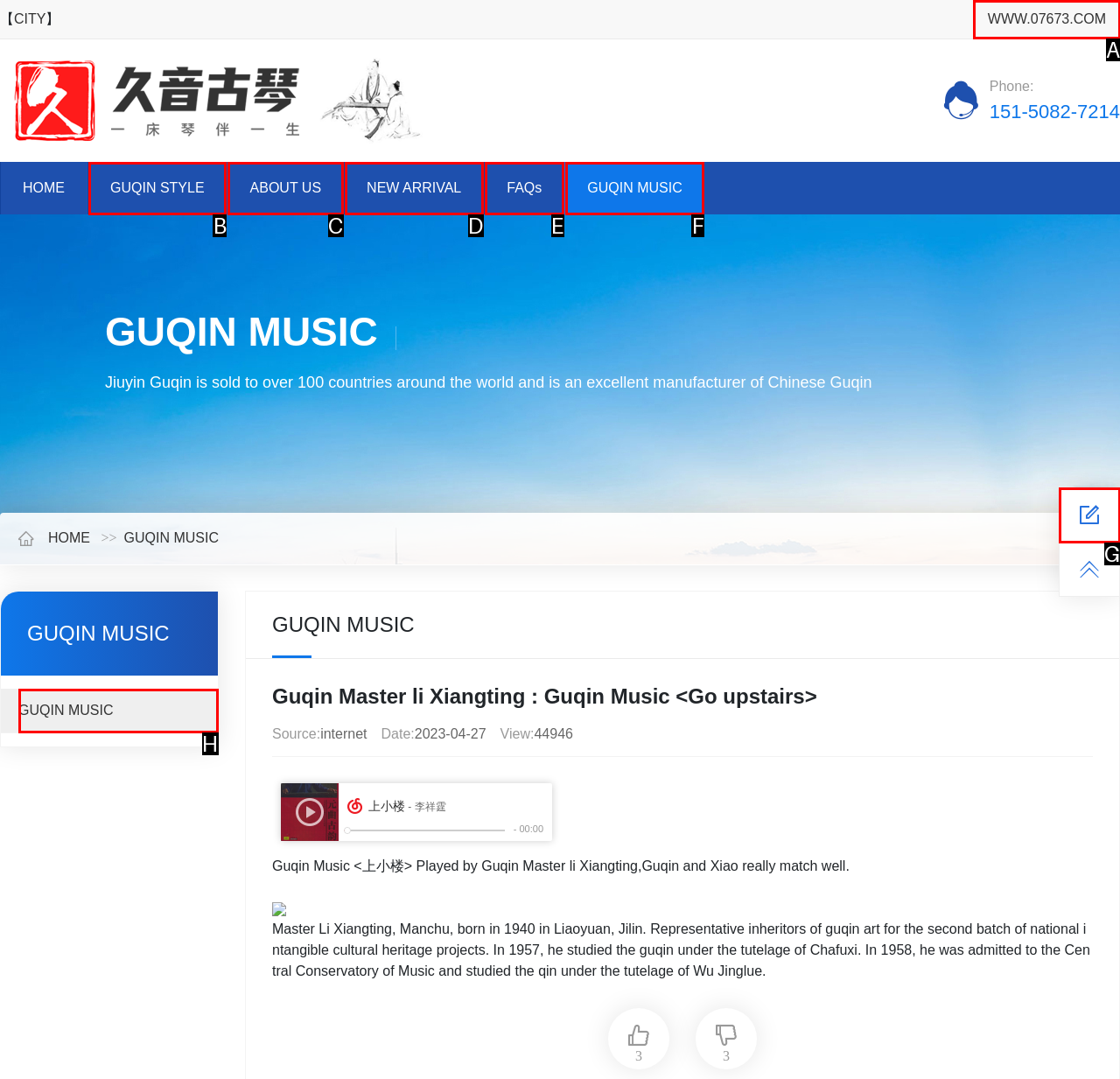Choose the letter that best represents the description: FAQs. Answer with the letter of the selected choice directly.

E